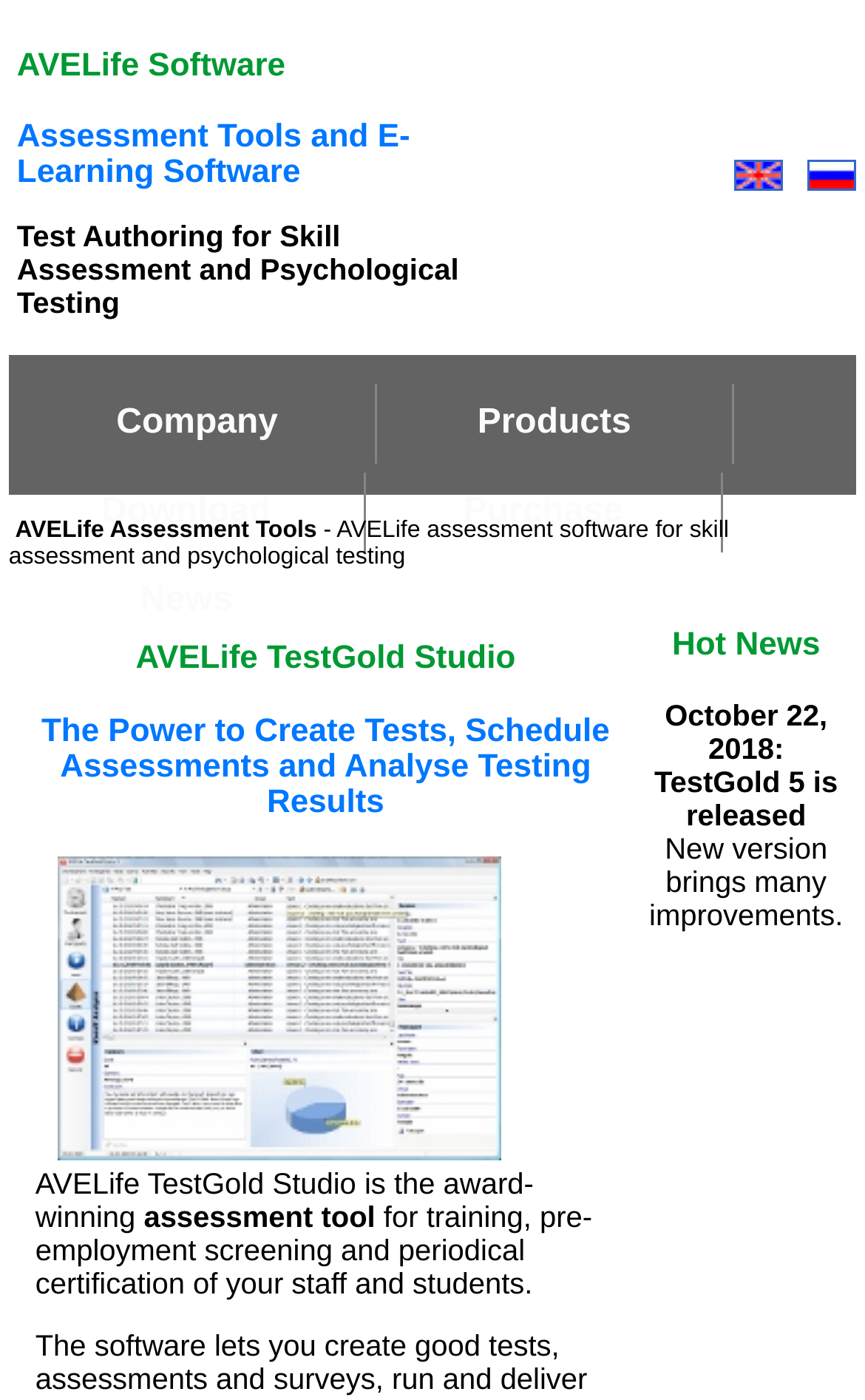What is the name of the software assessment tool? Examine the screenshot and reply using just one word or a brief phrase.

AVELife TestGold Studio